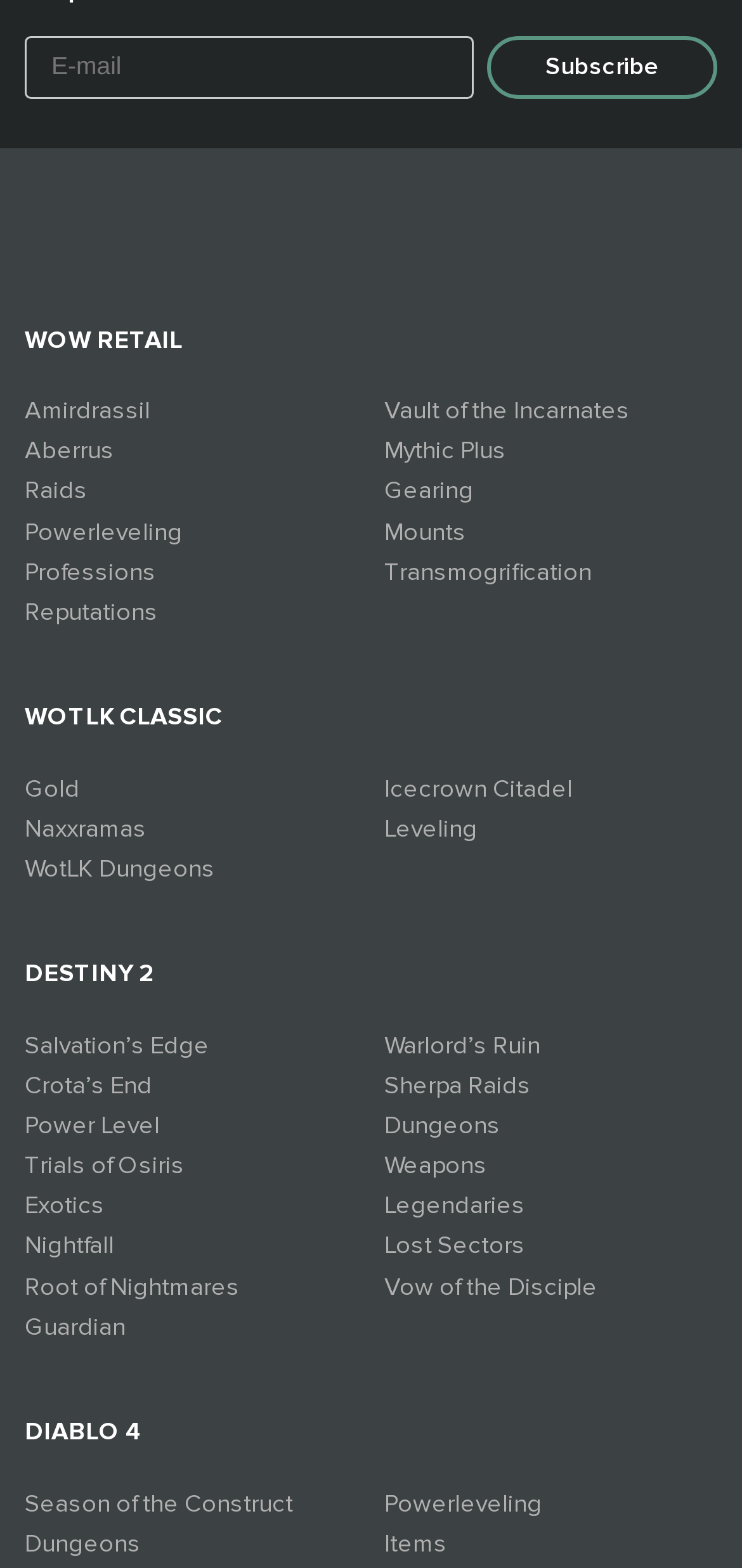Please locate the bounding box coordinates of the element's region that needs to be clicked to follow the instruction: "Visit WOW RETAIL". The bounding box coordinates should be provided as four float numbers between 0 and 1, i.e., [left, top, right, bottom].

[0.033, 0.207, 0.246, 0.226]